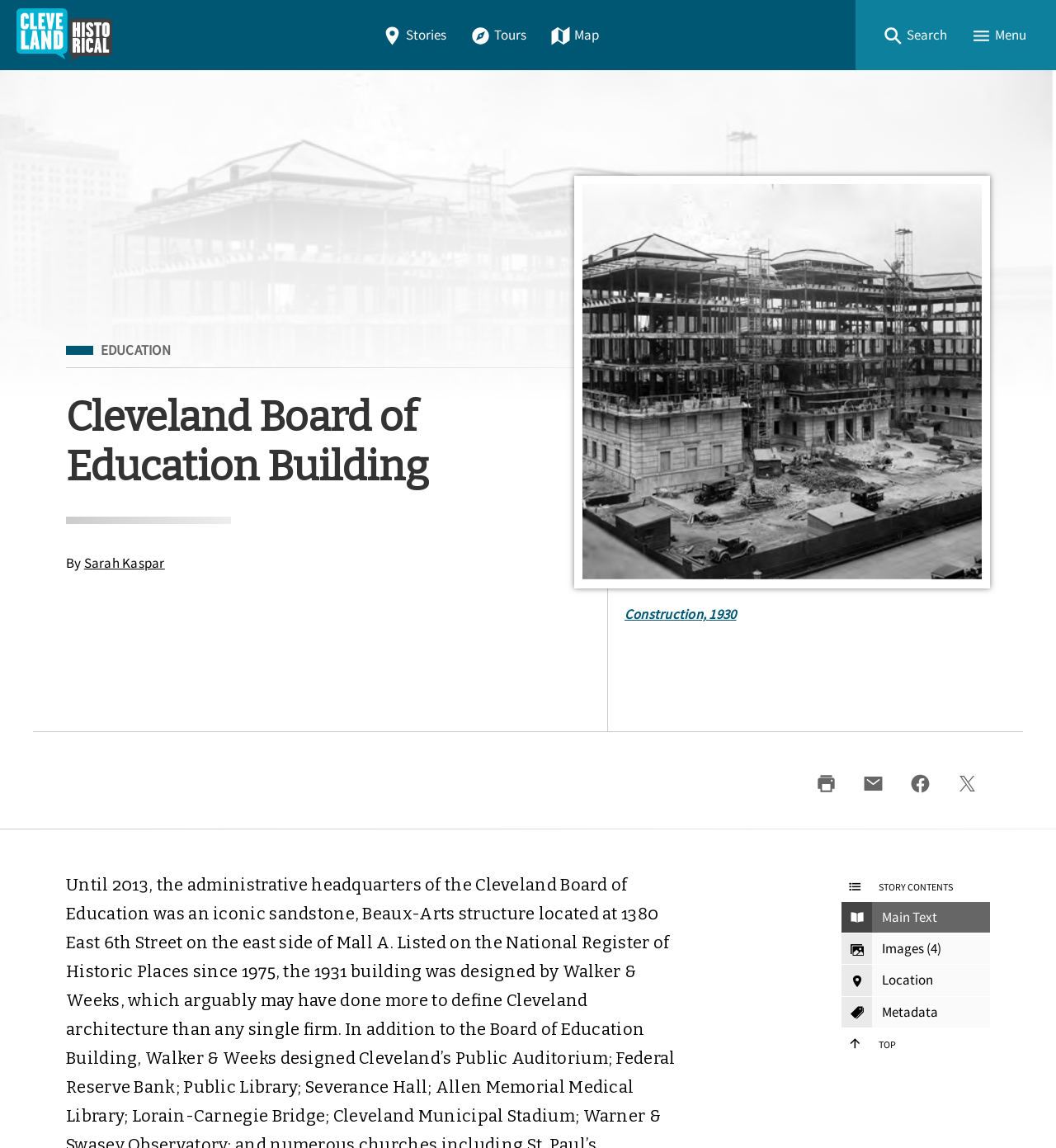Please give a succinct answer using a single word or phrase:
What type of building is described on this webpage?

Education building